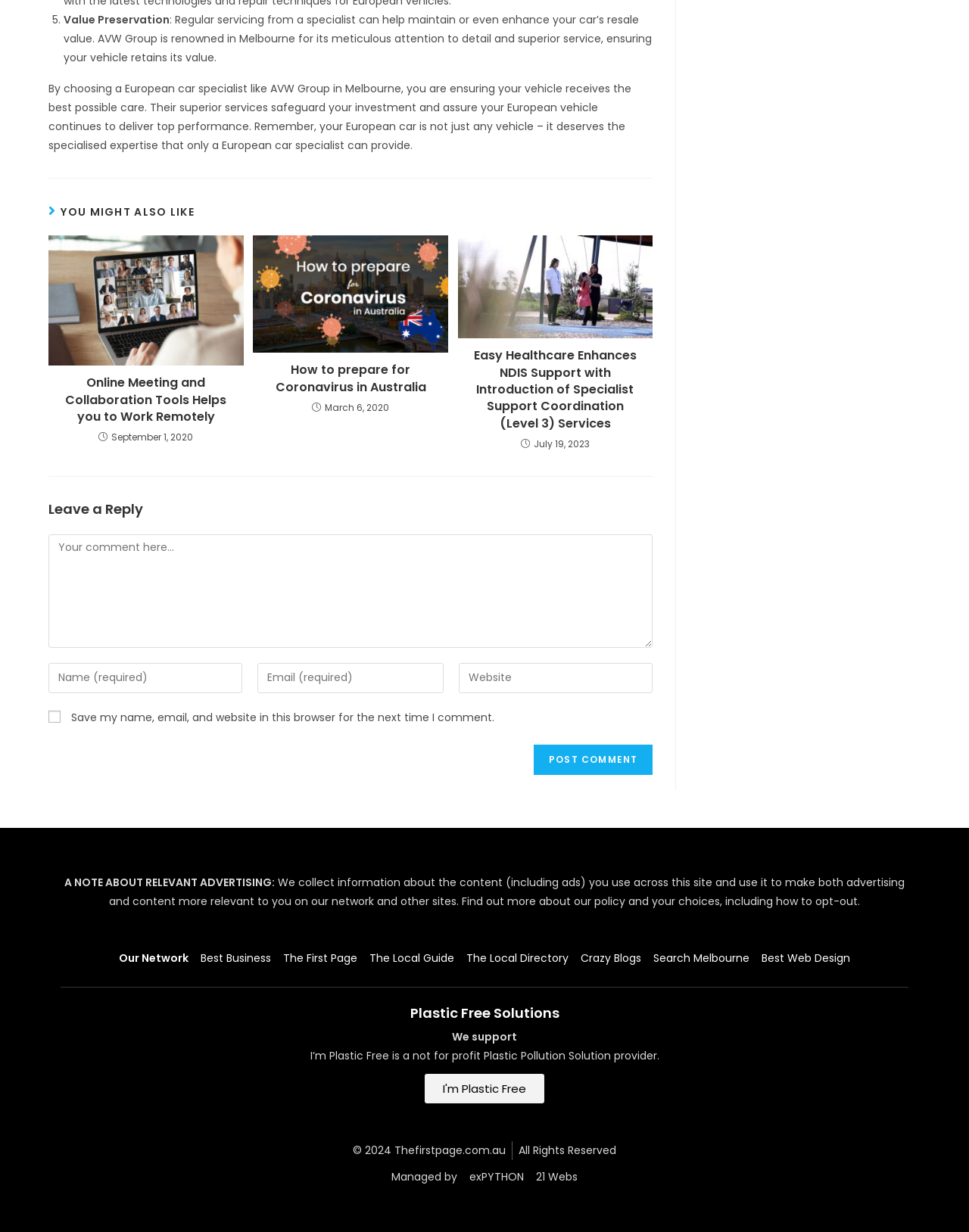With reference to the screenshot, provide a detailed response to the question below:
What is the name of the website mentioned at the bottom of the page?

The name of the website mentioned at the bottom of the page is 'Thefirstpage.com.au' because the StaticText element with ID 539 contains the text '© 2024 Thefirstpage.com.au'.